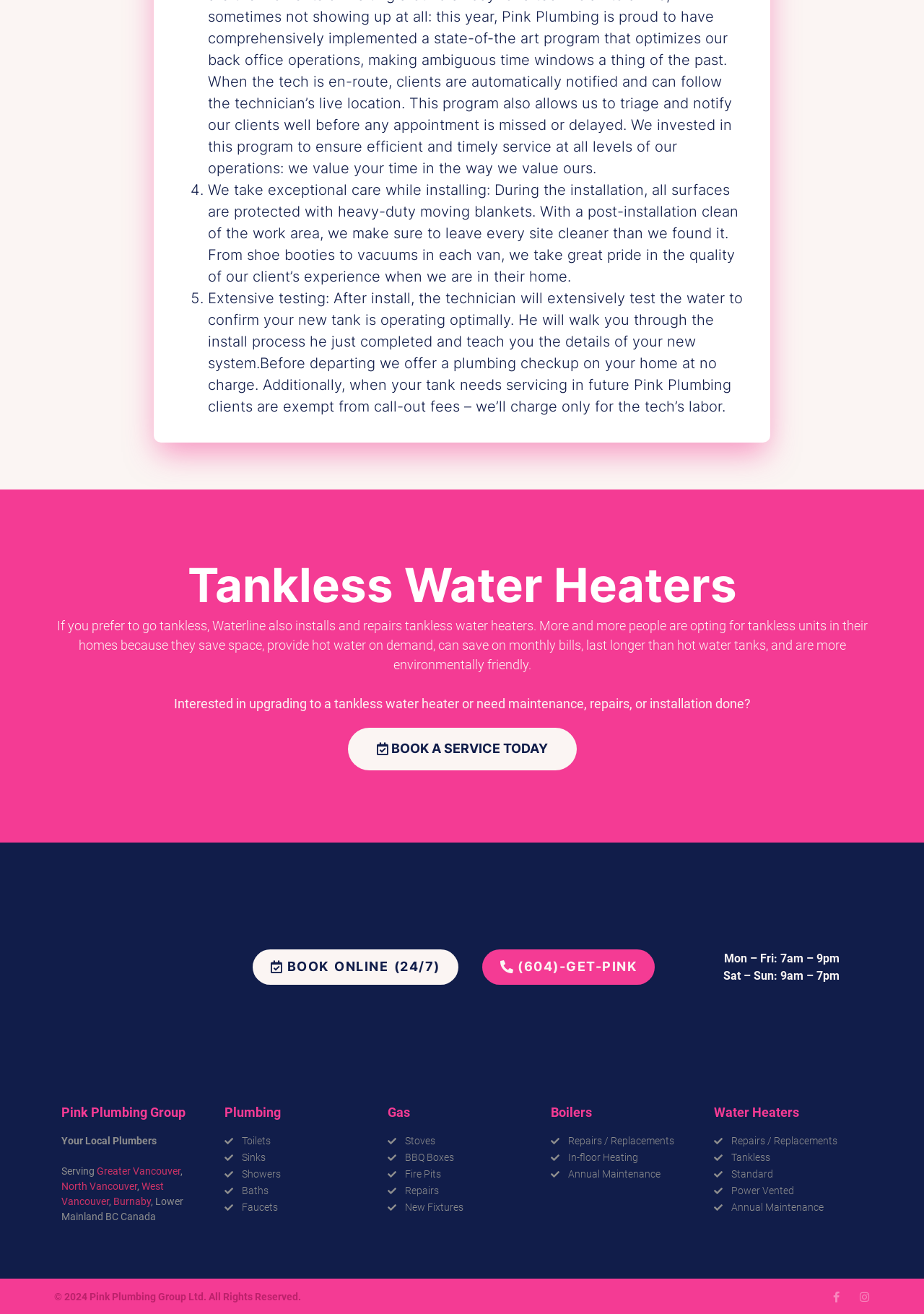Indicate the bounding box coordinates of the clickable region to achieve the following instruction: "Book online."

[0.274, 0.723, 0.496, 0.75]